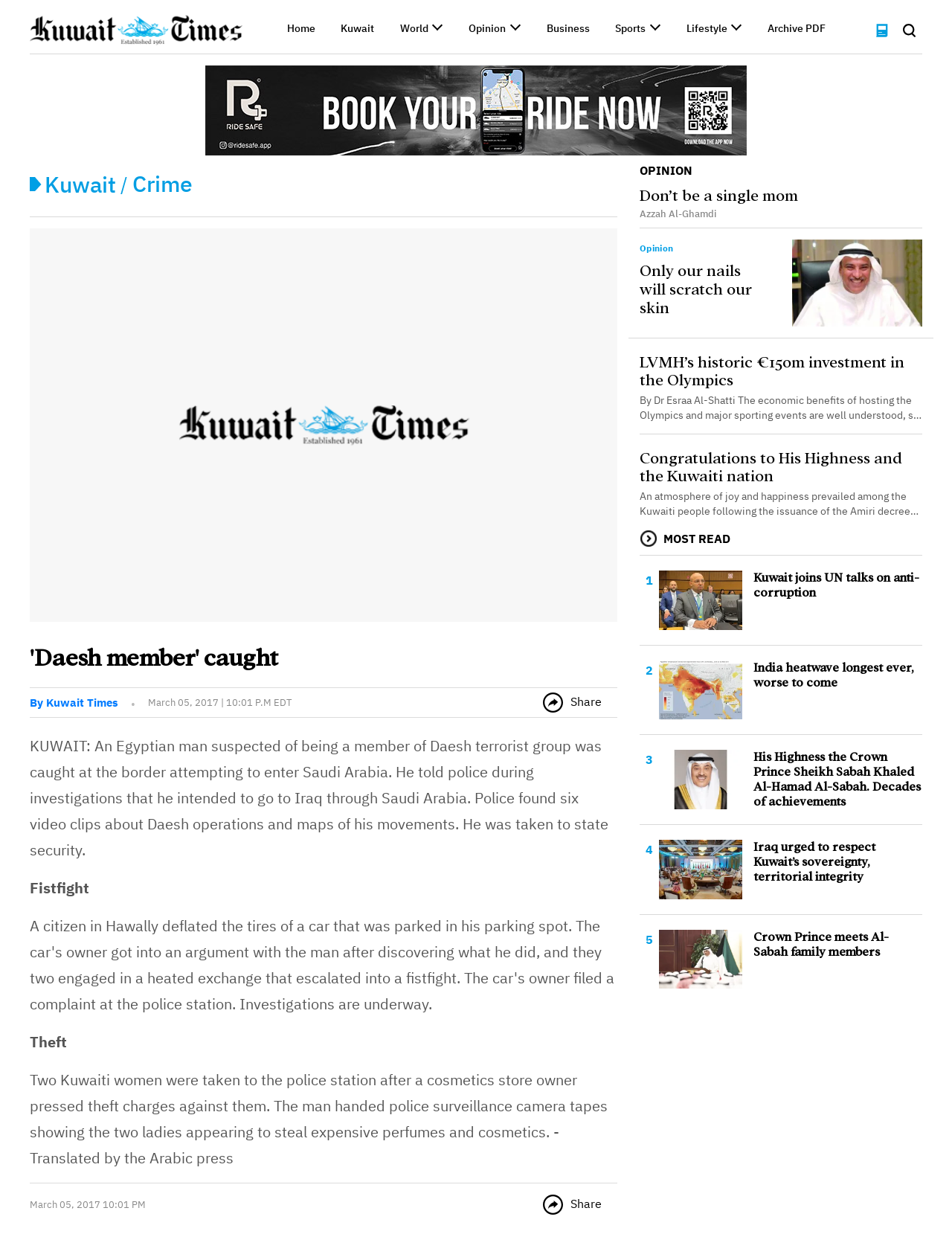What is the country where the Daesh member was caught?
Could you answer the question with a detailed and thorough explanation?

Based on the webpage content, specifically the heading 'Kuwait' and the article text 'KUWAIT: An Egyptian man suspected of being a member of Daesh terrorist group was caught at the border attempting to enter Saudi Arabia.', I can infer that the country where the Daesh member was caught is Kuwait.